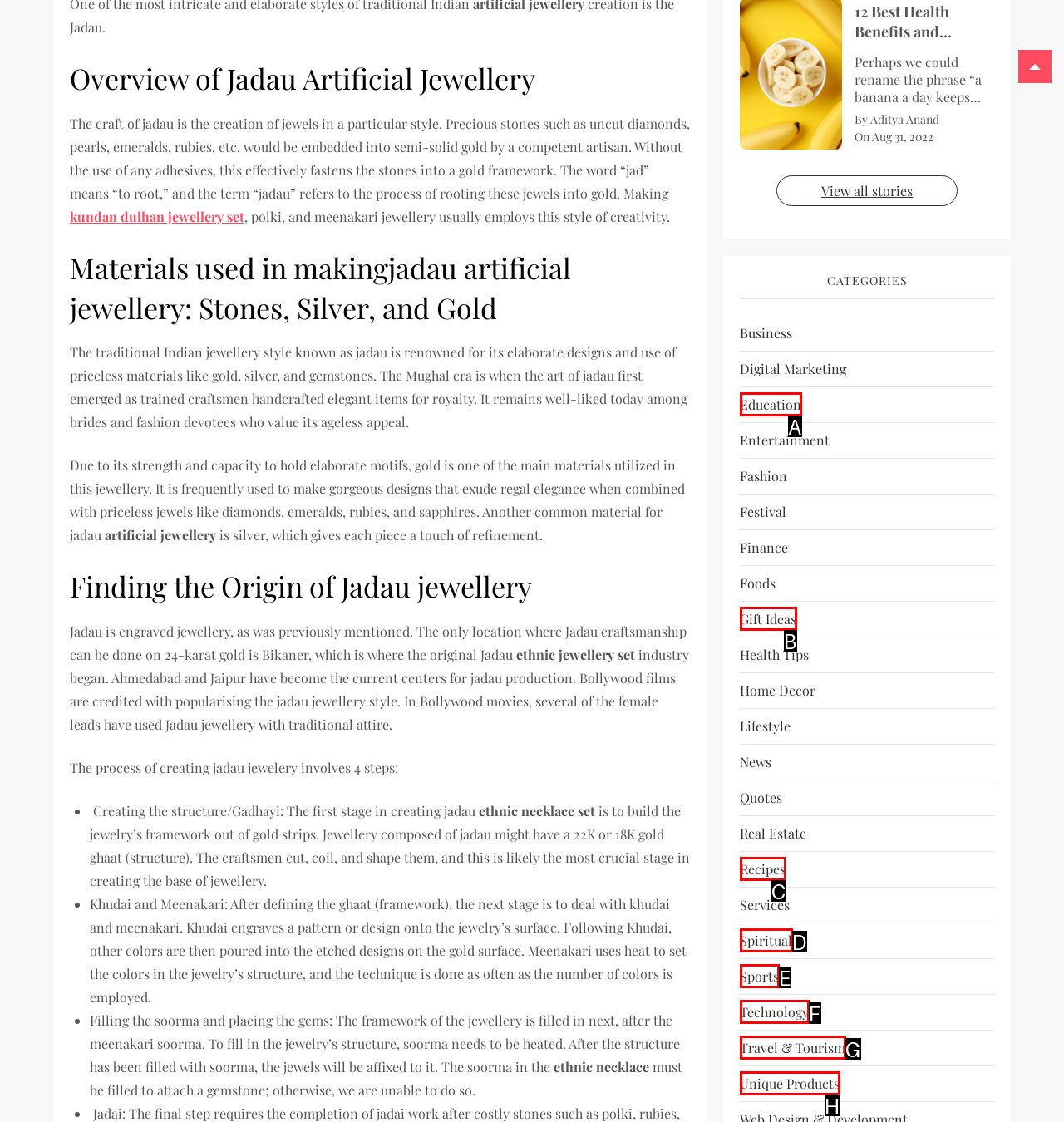Pinpoint the HTML element that fits the description: Travel & Tourism
Answer by providing the letter of the correct option.

G